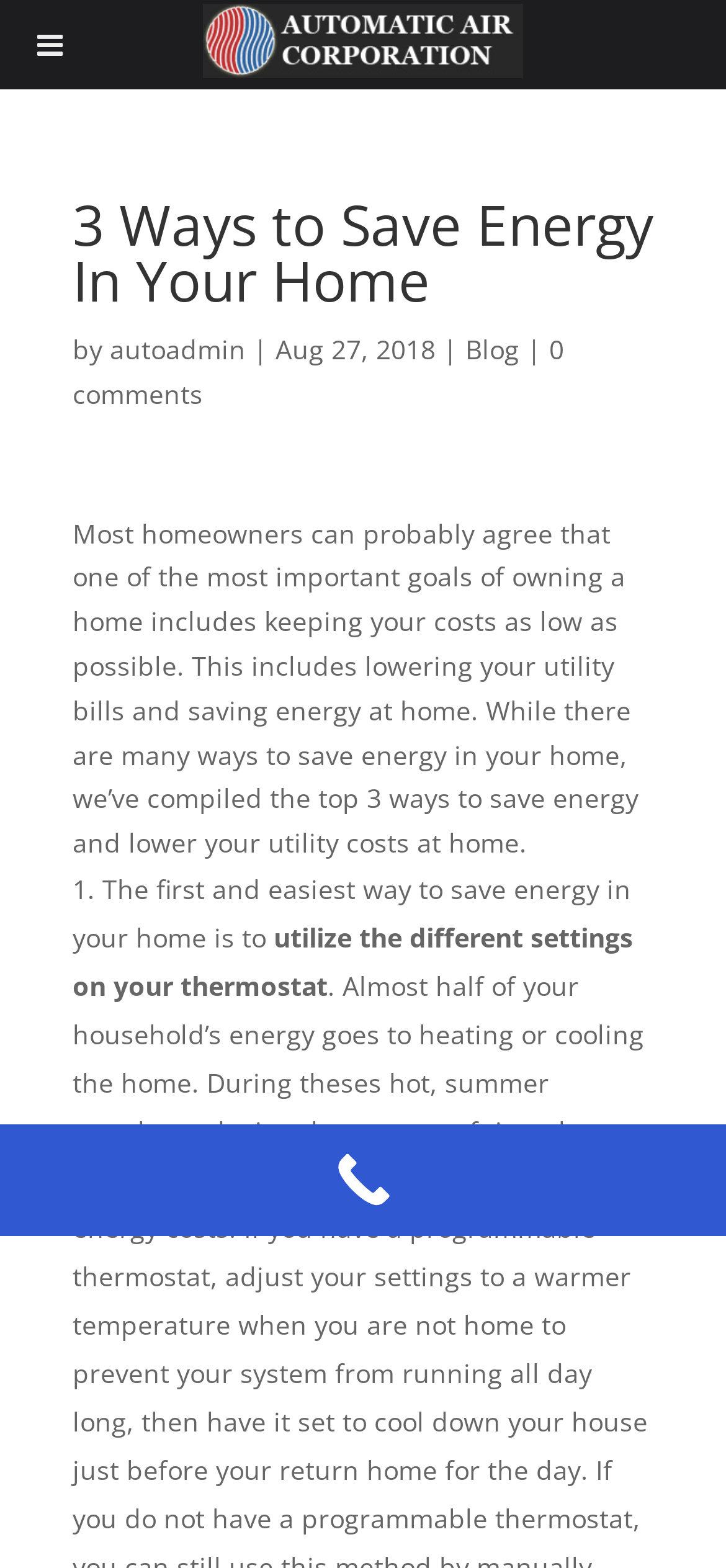Locate the UI element described by Decomplex and provide its bounding box coordinates. Use the format (top-left x, top-left y, bottom-right x, bottom-right y) with all values as floating point numbers between 0 and 1.

None